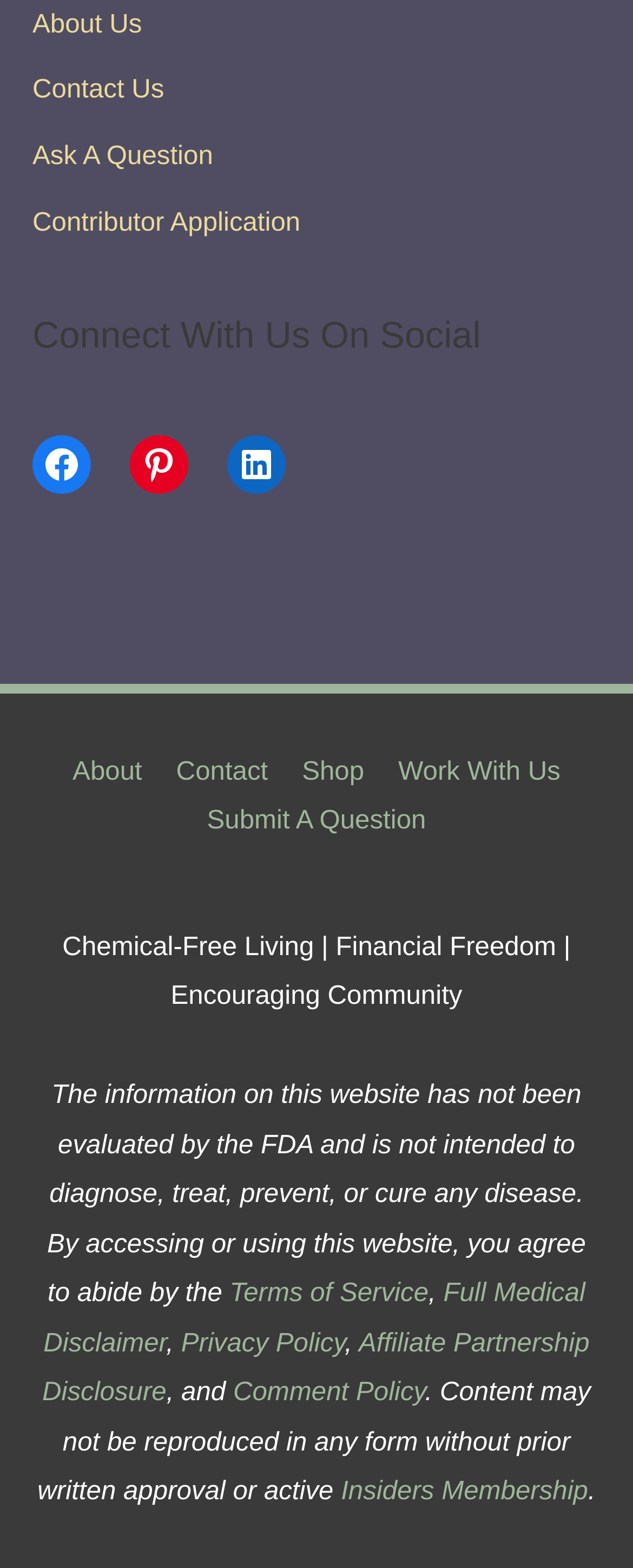Pinpoint the bounding box coordinates of the area that should be clicked to complete the following instruction: "Visit Facebook". The coordinates must be given as four float numbers between 0 and 1, i.e., [left, top, right, bottom].

[0.051, 0.278, 0.144, 0.315]